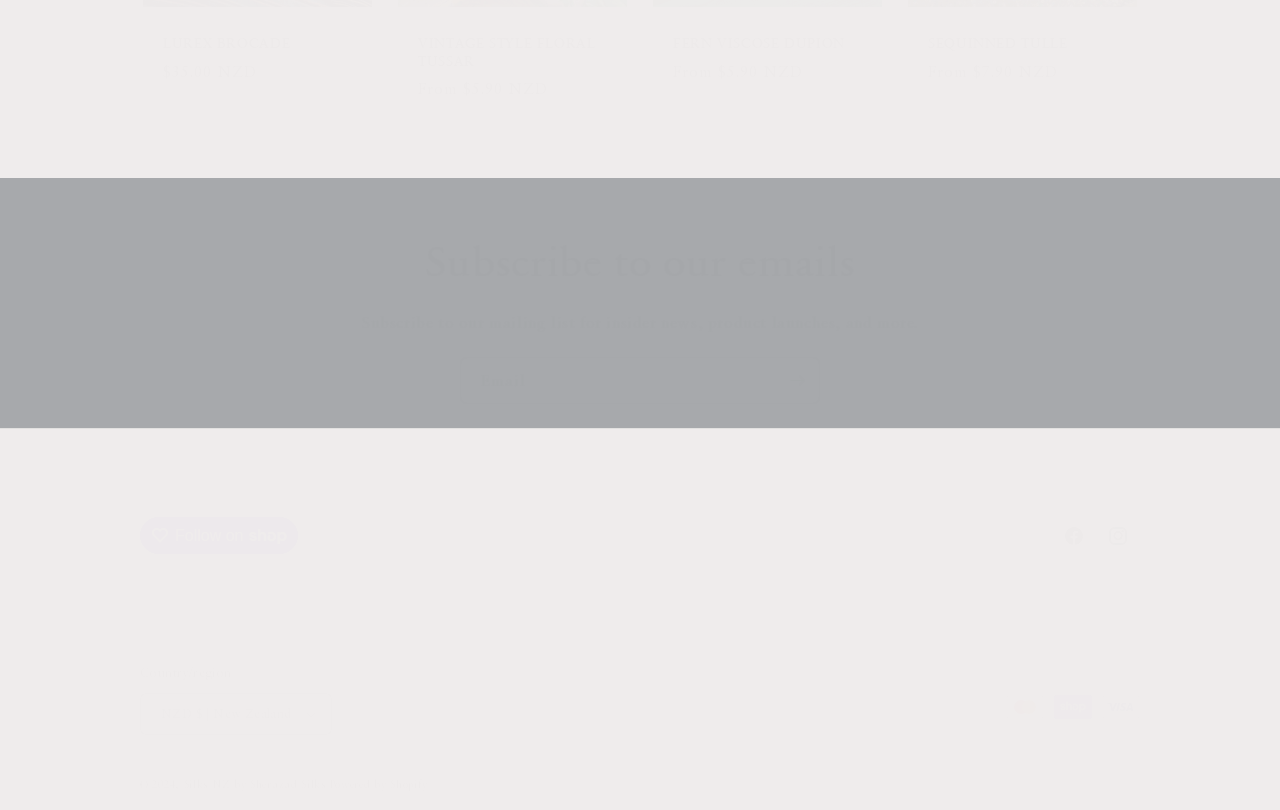Please identify the bounding box coordinates of the area that needs to be clicked to follow this instruction: "Select country/region".

[0.109, 0.856, 0.259, 0.907]